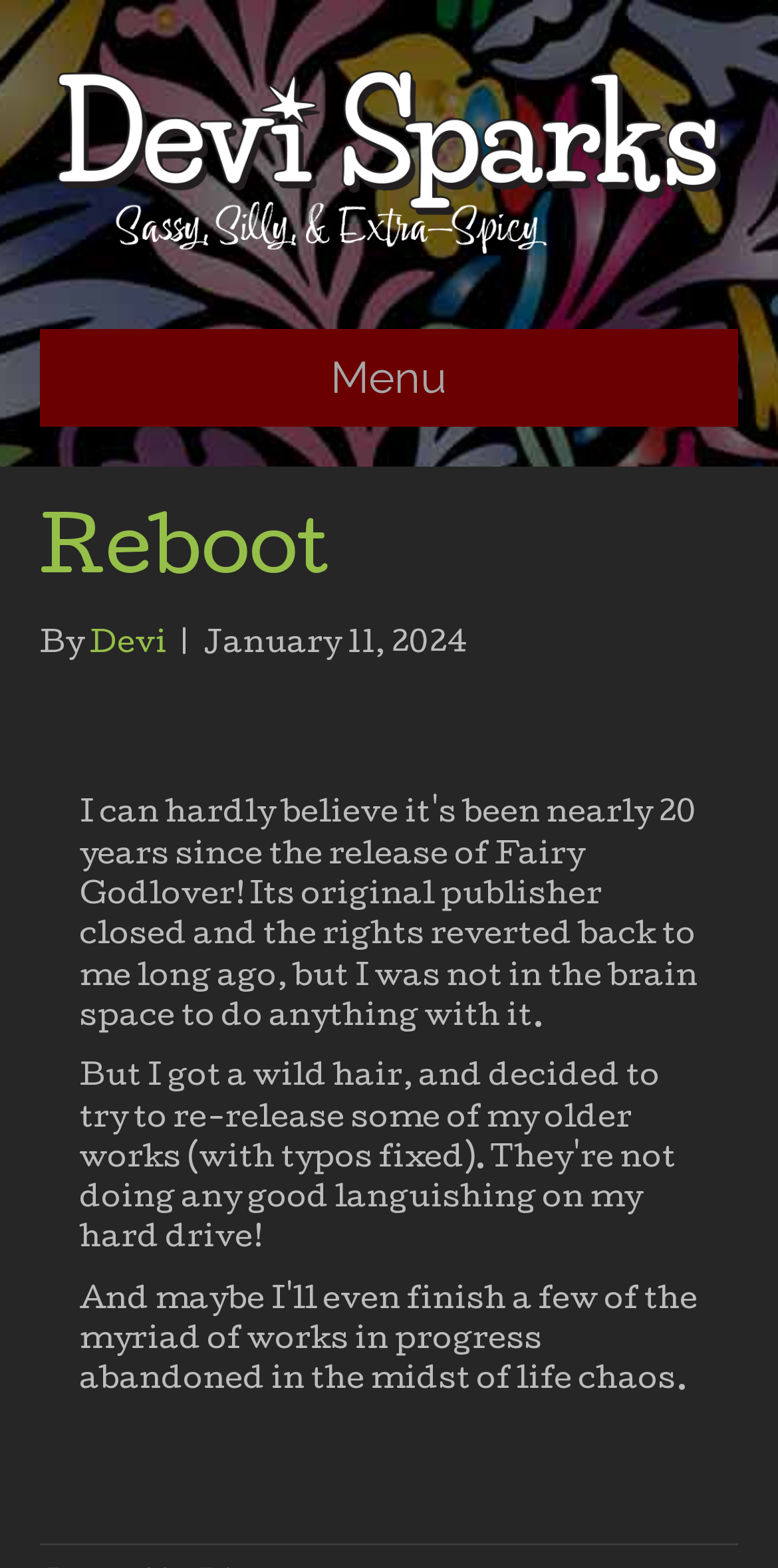What is the author's name?
Answer the question with a single word or phrase by looking at the picture.

Devi Sparks